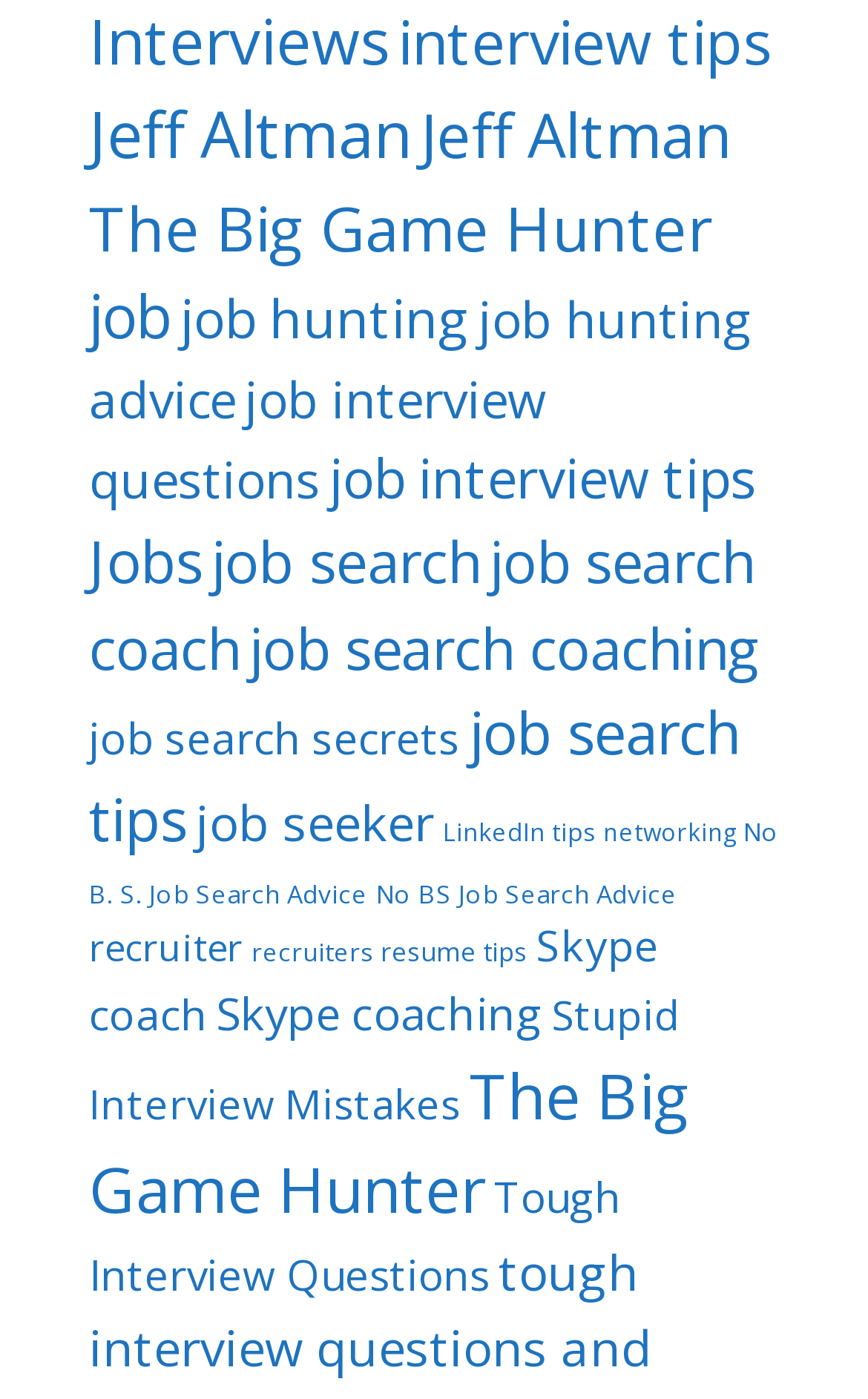Please provide a comprehensive response to the question below by analyzing the image: 
What is the topic of the link with the most items?

I checked the links and found that the link with the most items is 'Jeff Altman (169 items)'. Therefore, the topic of this link is Jeff Altman.